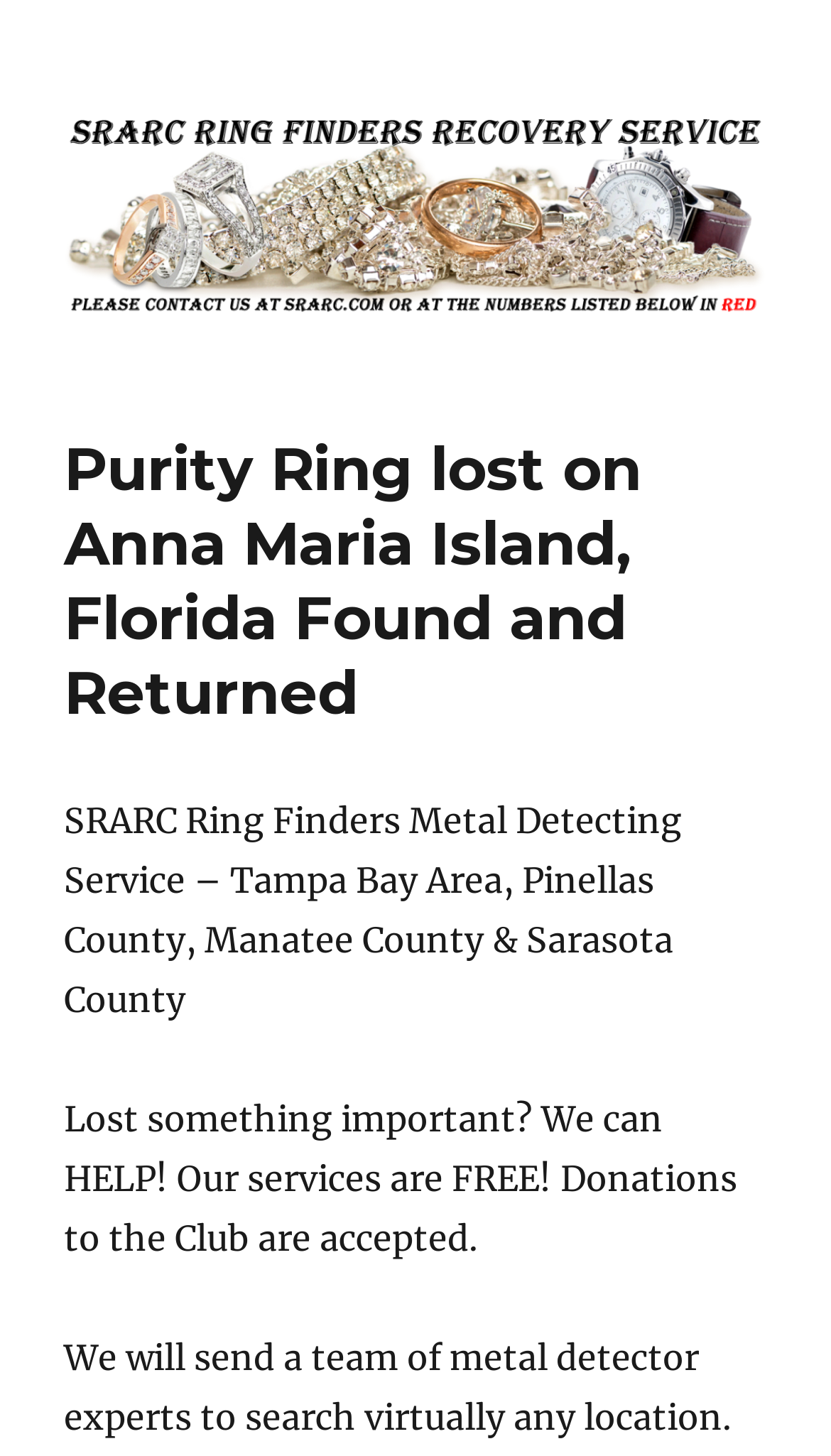Respond to the question below with a concise word or phrase:
Is the service free?

Yes